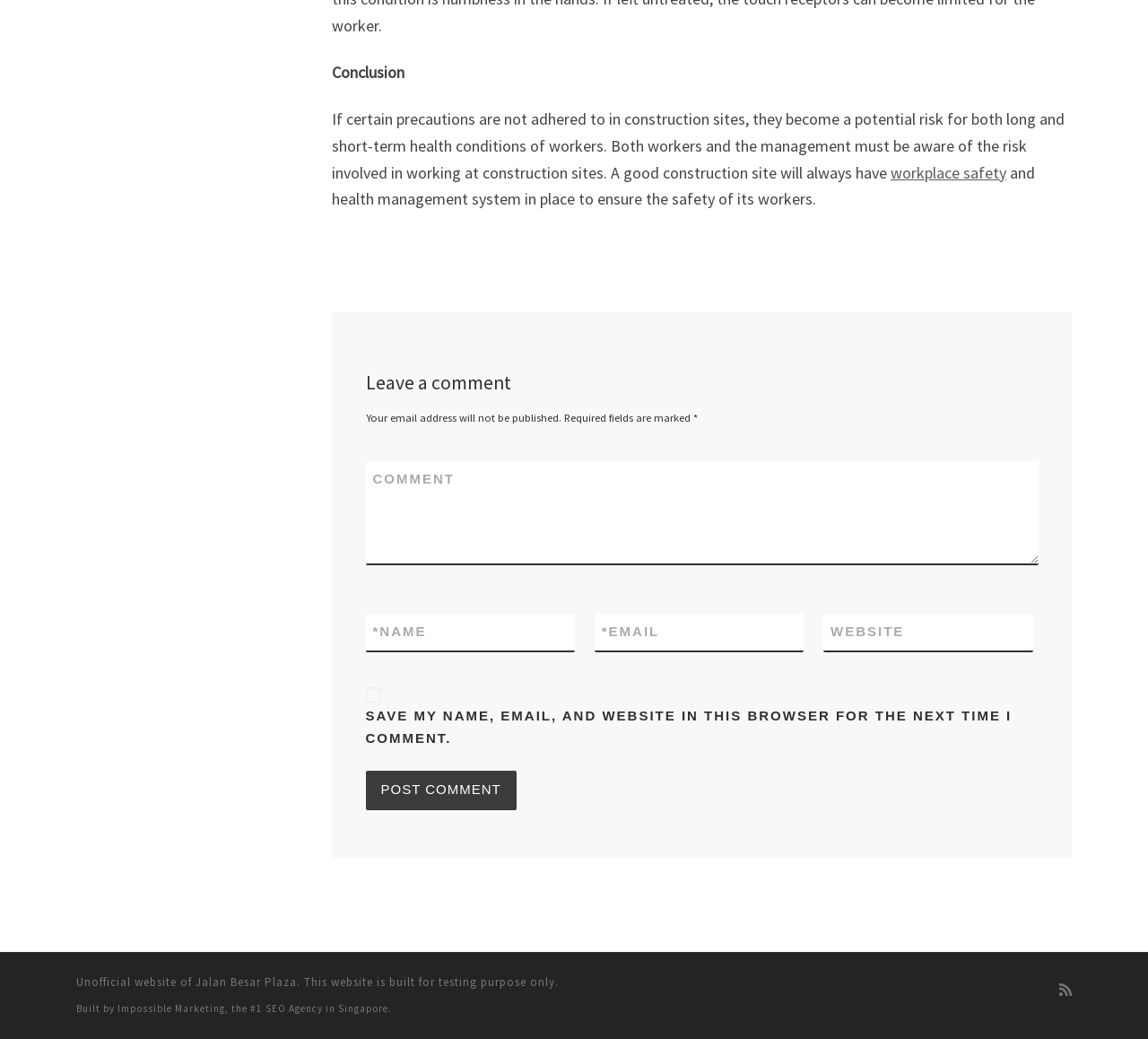Identify the bounding box coordinates of the element to click to follow this instruction: 'Click the 'Post Comment' button'. Ensure the coordinates are four float values between 0 and 1, provided as [left, top, right, bottom].

[0.318, 0.742, 0.45, 0.779]